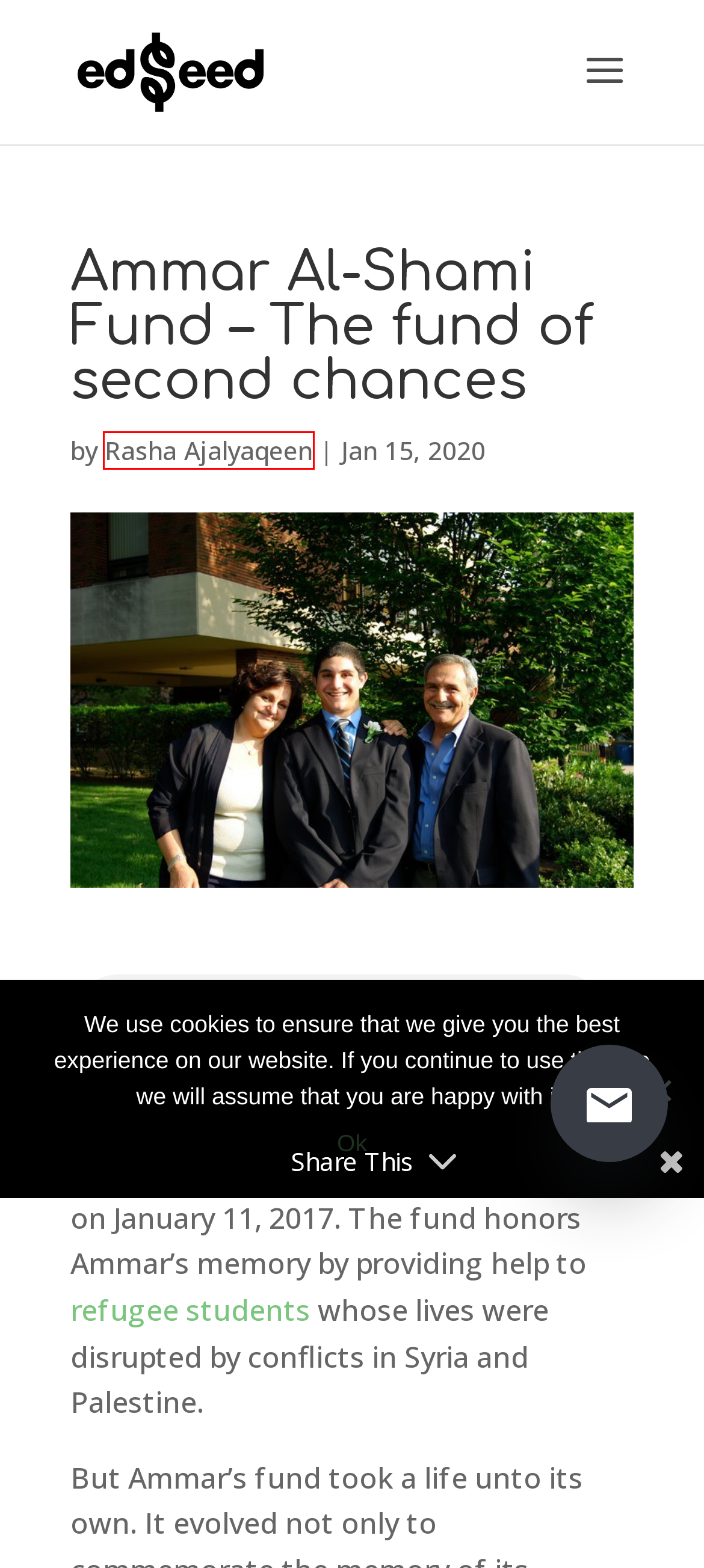Analyze the given webpage screenshot and identify the UI element within the red bounding box. Select the webpage description that best matches what you expect the new webpage to look like after clicking the element. Here are the candidates:
A. Contact - edSeed
B. Rasha Ajalyaqeen, Author at edSeed
C. General - edSeed
D. You searched for Syrian refugee - edSeed
E. Self Guide Training Videos Arabic - edSeed
F. If I must die ... Refaat Alareer. If I must live ... Islam Elbassuony
G. One of the Seven Wonders of the ًWorld
H. New Year’s Lesson edSeed Insights -

B